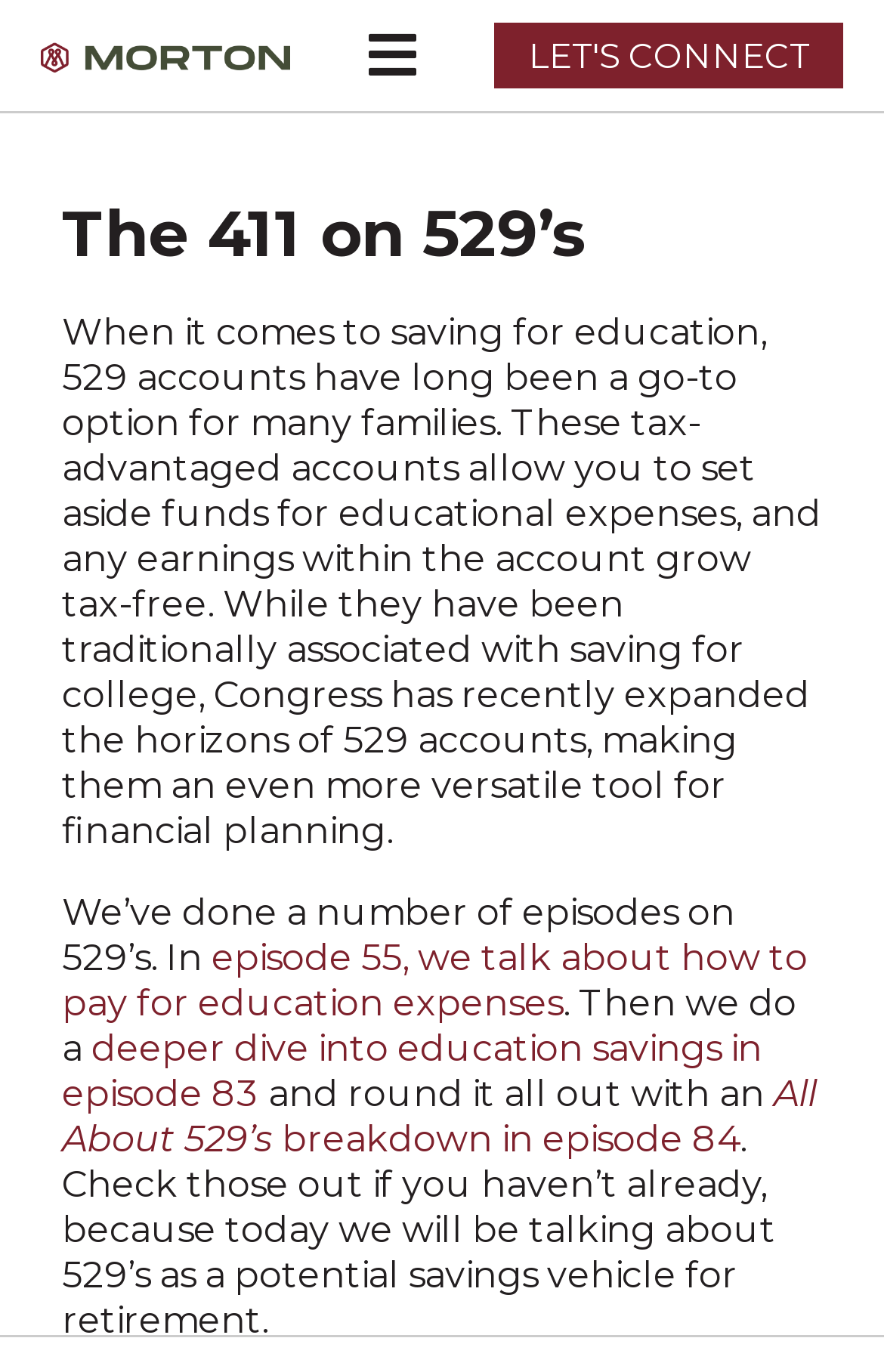Please provide a comprehensive answer to the question below using the information from the image: What is the main topic of the webpage?

I determined the main topic of the webpage by reading the static text elements, which mention '529 accounts' and their uses for education and retirement savings.